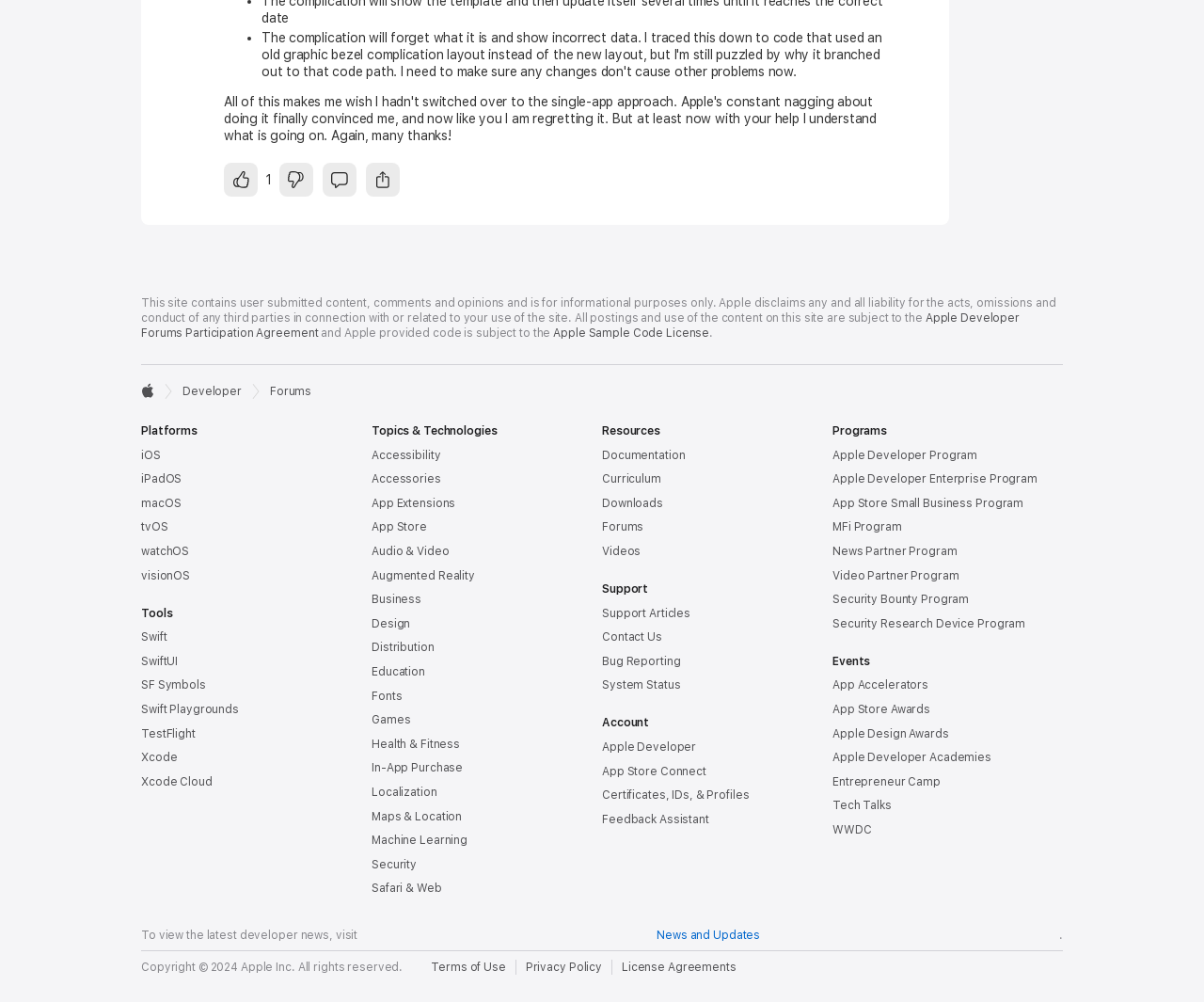Use a single word or phrase to answer this question: 
What is the 'Swift' link related to?

A programming language